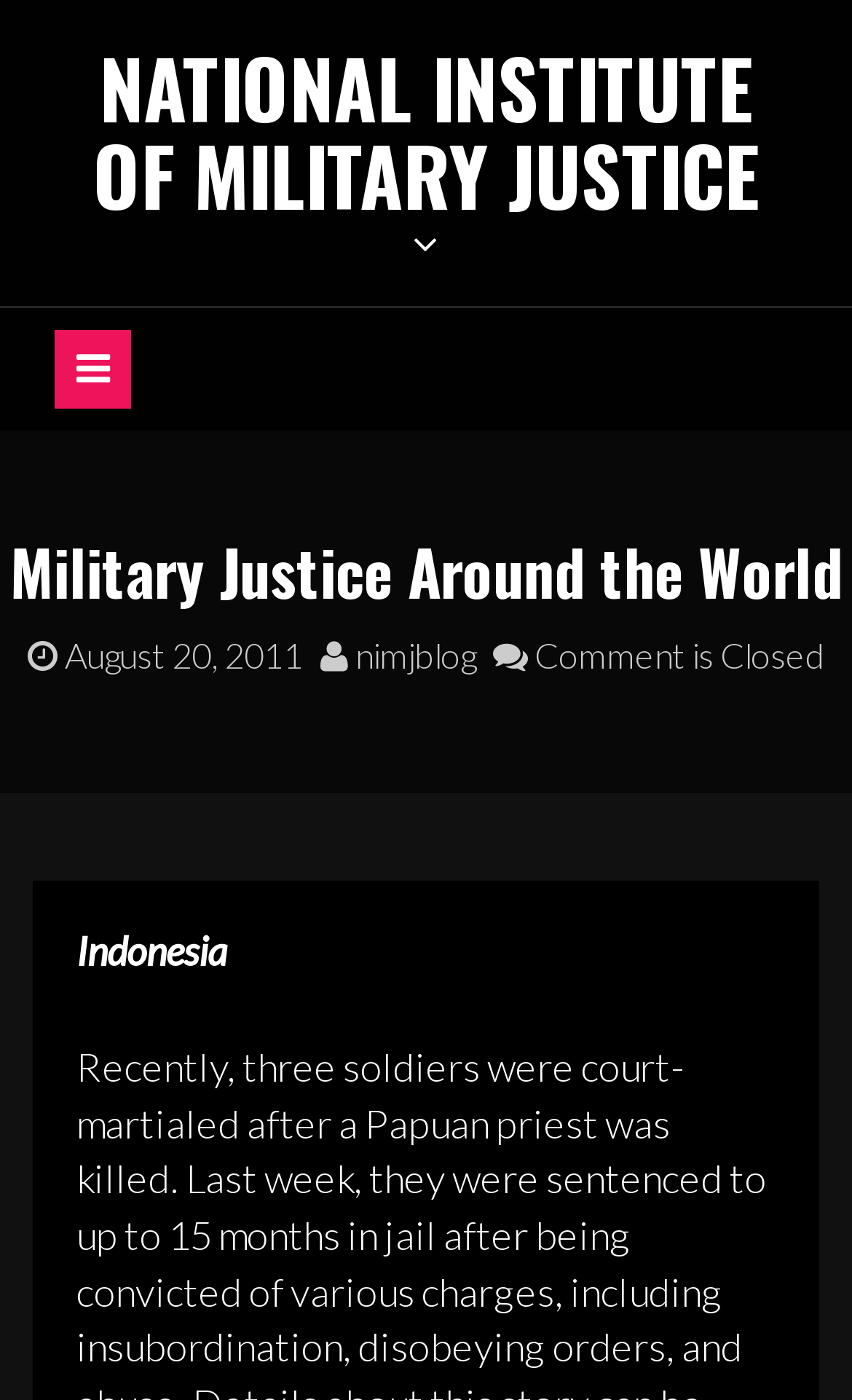Using the information shown in the image, answer the question with as much detail as possible: What is the name of the institute?

The name of the institute can be found in the heading element with the text 'NATIONAL INSTITUTE OF MILITARY JUSTICE' which is a child element of the root element.